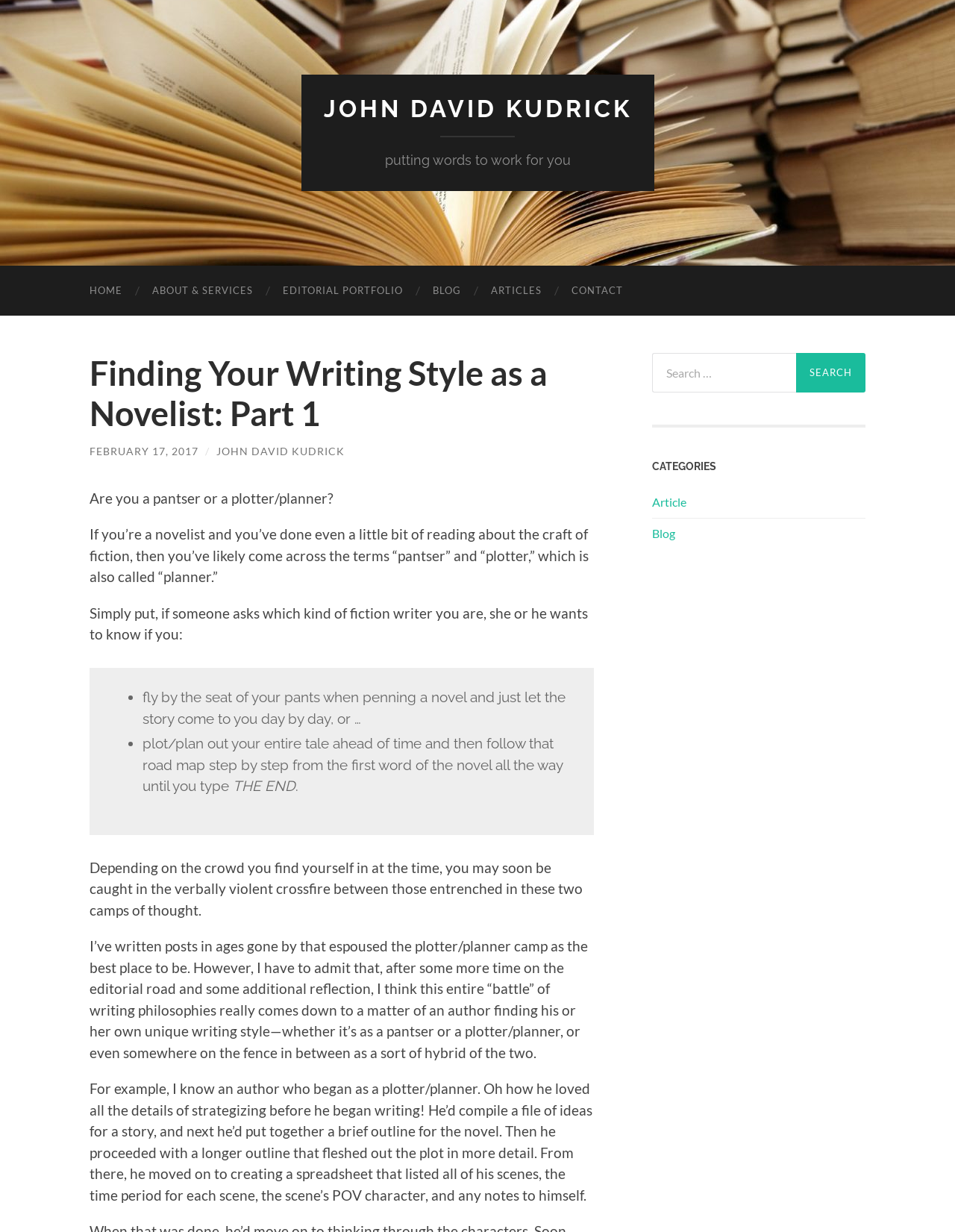Respond to the following query with just one word or a short phrase: 
What is the purpose of the search box?

To search the website